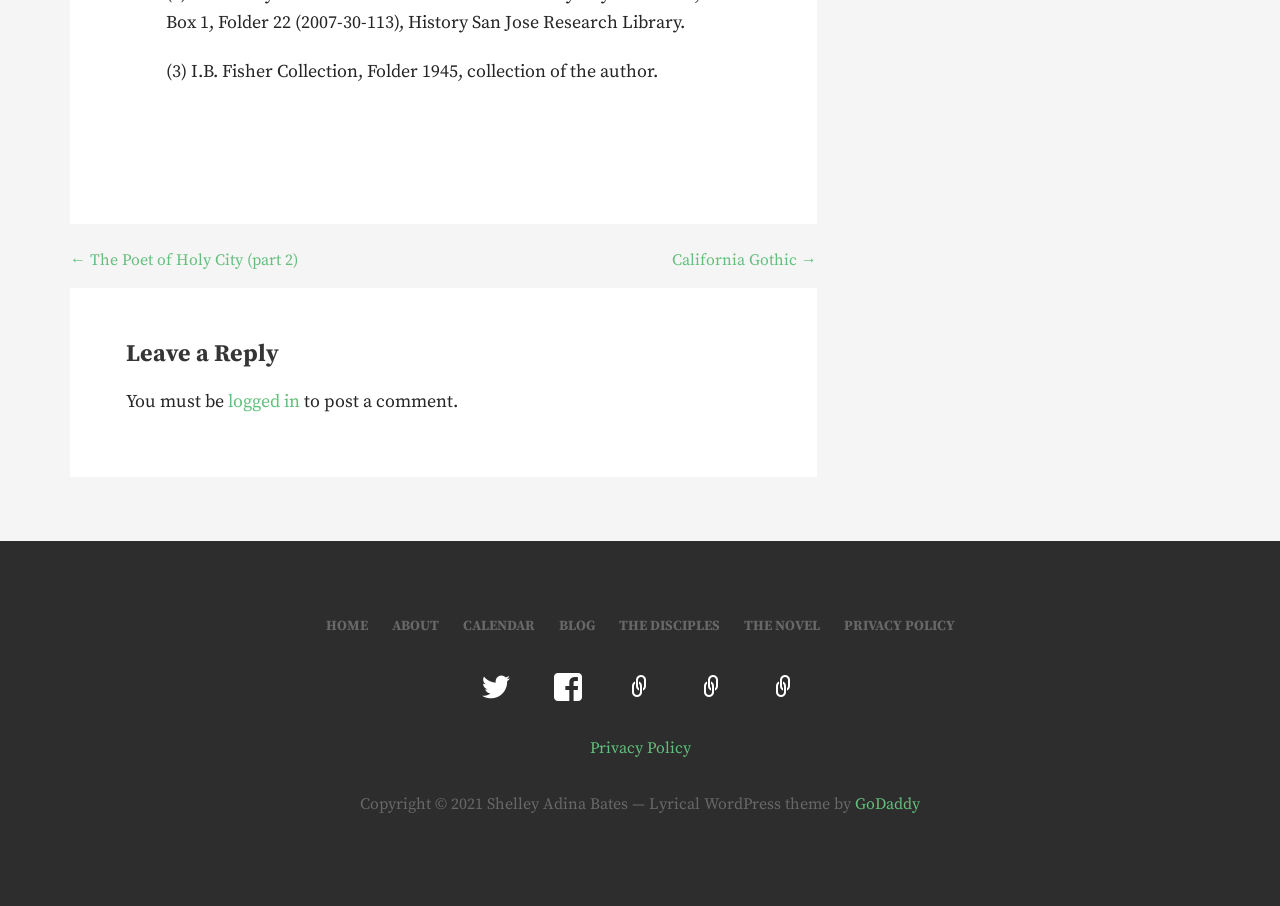Who is the author of the website?
Answer the question with a thorough and detailed explanation.

The answer can be found in the static text element at the bottom of the page, which reads 'Copyright © 2021 Shelley Adina Bates — Lyrical WordPress theme by GoDaddy.'